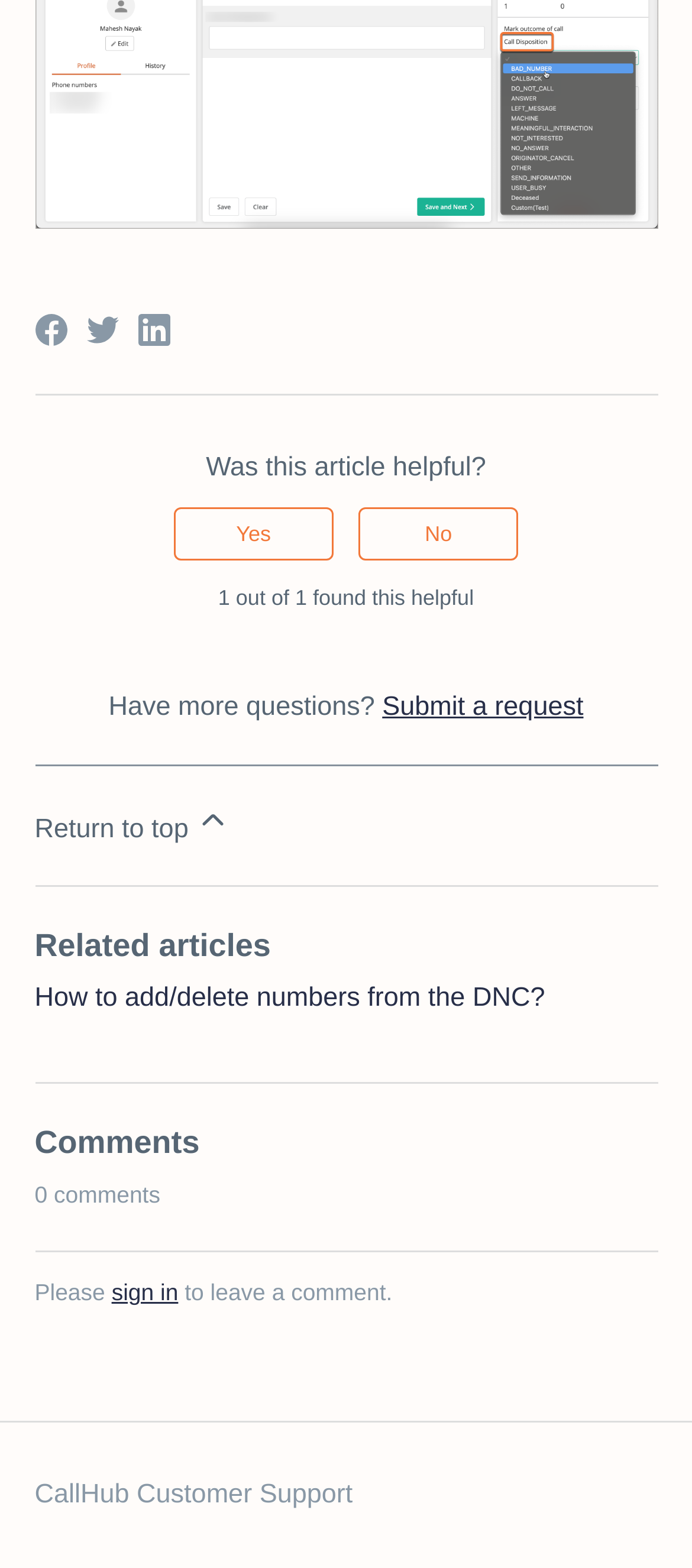Select the bounding box coordinates of the element I need to click to carry out the following instruction: "Submit a request".

[0.552, 0.441, 0.843, 0.461]